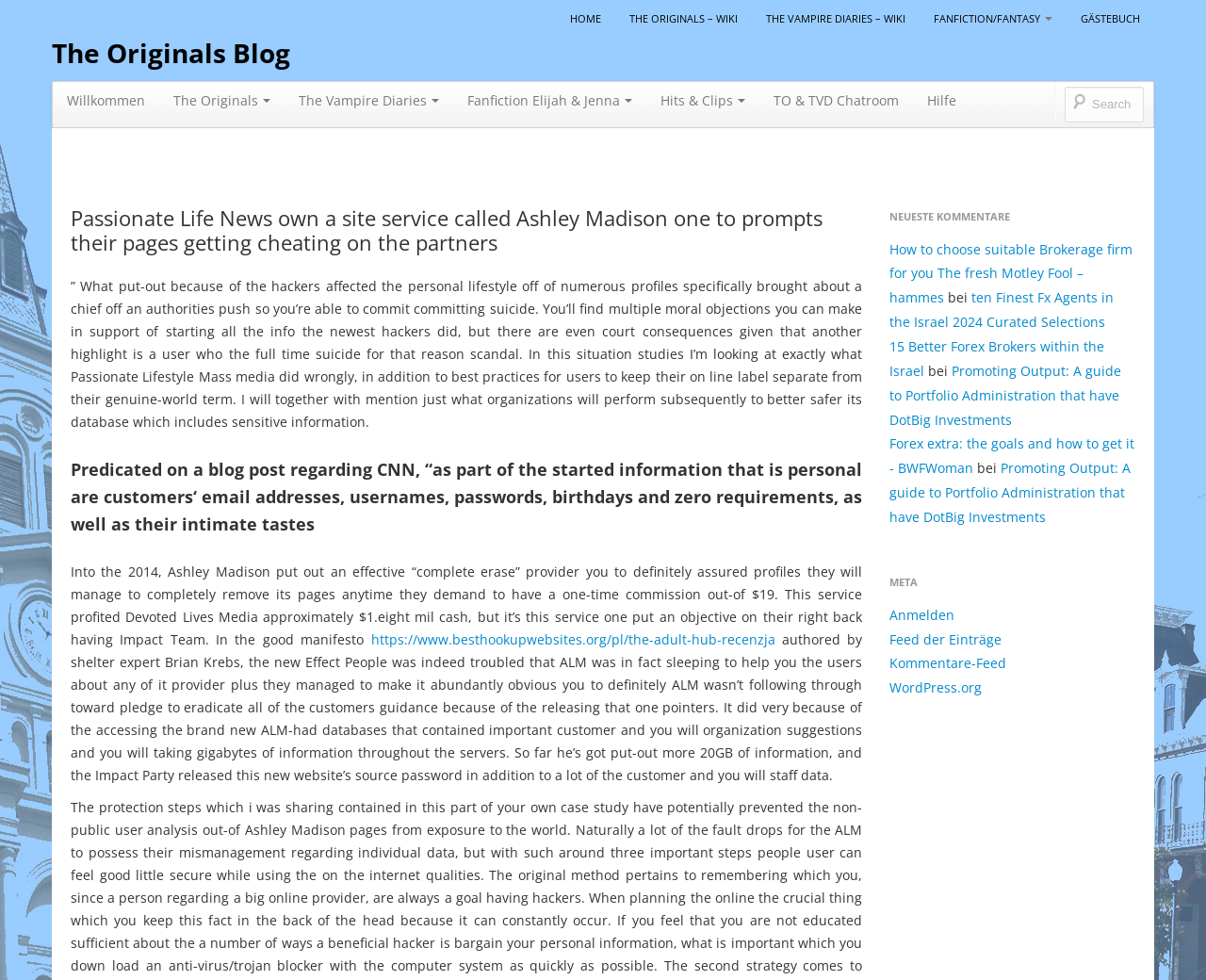Generate a comprehensive description of the webpage content.

The webpage is titled "The Originals Blog" and appears to be a blog post discussing Ashley Madison, a website that facilitates infidelity. The top section of the page features a heading with the blog title, followed by a row of links to other sections of the website, including "HOME", "THE ORIGINALS – WIKI", "THE VAMPIRE DIARIES – WIKI", "FANFICTION/FANTASY", and "GÄSTEBUCH". 

Below this, there is a search bar and a series of links to various articles or sections, including "Willkommen", "The Originals", "The Vampire Diaries", "Fanfiction Elijah & Jenna", "Hits & Clips", "TO & TVD Chatroom", and "Hilfe". 

The main content of the page is a blog post discussing the hacking of Ashley Madison and the consequences of the hack. The post is divided into several sections, each with a heading. The first section discusses the moral implications of the hack and the consequences for users who had their personal information exposed. The second section quotes an article from CNN about the type of information that was exposed. 

The third section discusses Ashley Madison's "full delete" service, which promised to remove user profiles for a fee, but was found to be misleading. The fourth section discusses a manifesto written by a security expert, Brian Krebs, which exposed Ashley Madison's deception. 

To the right of the main content, there is a sidebar with a heading "NEUESTE KOMMENTARE" (Latest Comments) and a series of links to other articles or comments. Below this, there is another section with a heading "META" and links to various WordPress-related pages.